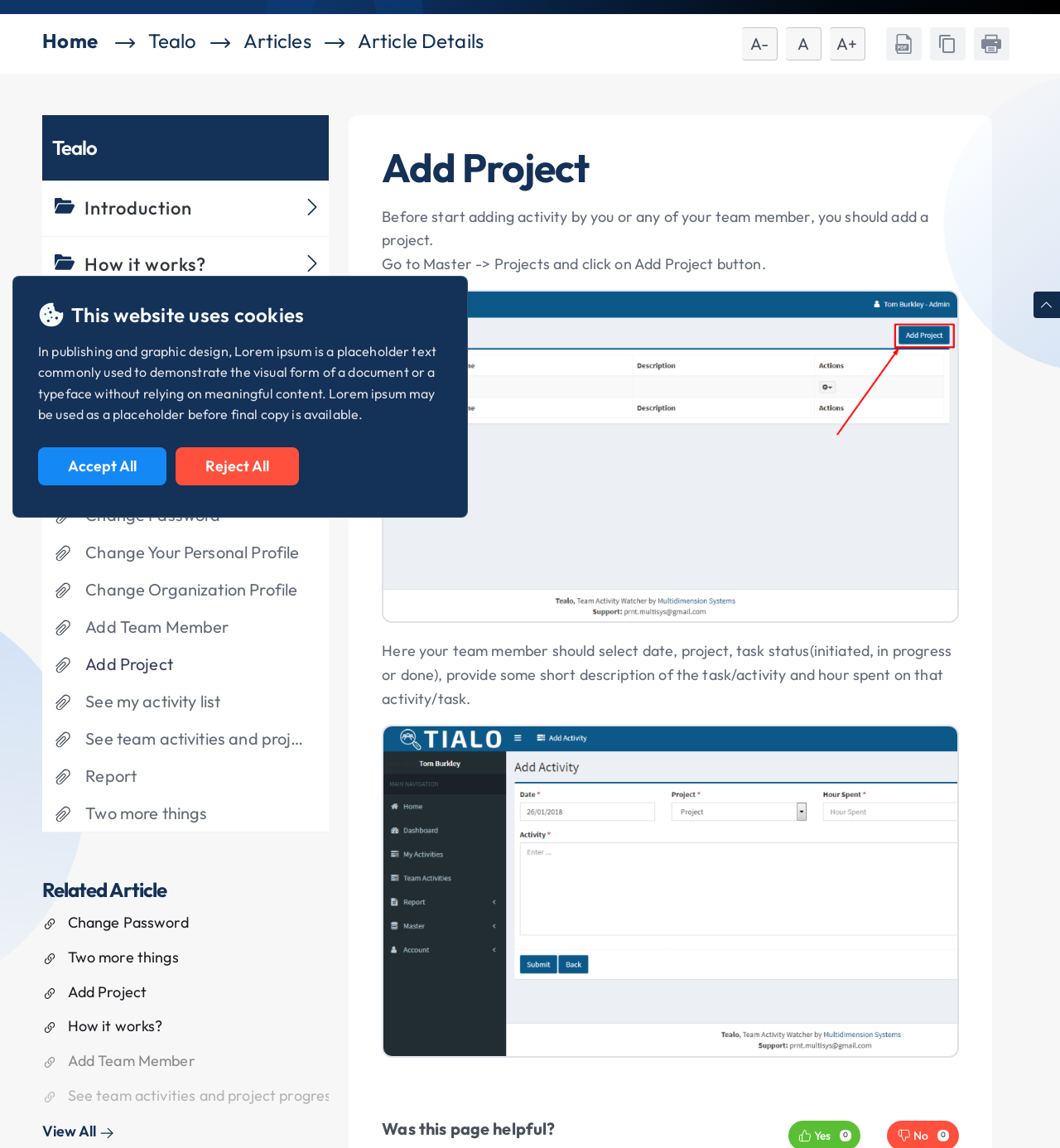Determine the bounding box for the HTML element described here: "A+". The coordinates should be given as [left, top, right, bottom] with each number being a float between 0 and 1.

[0.783, 0.024, 0.816, 0.053]